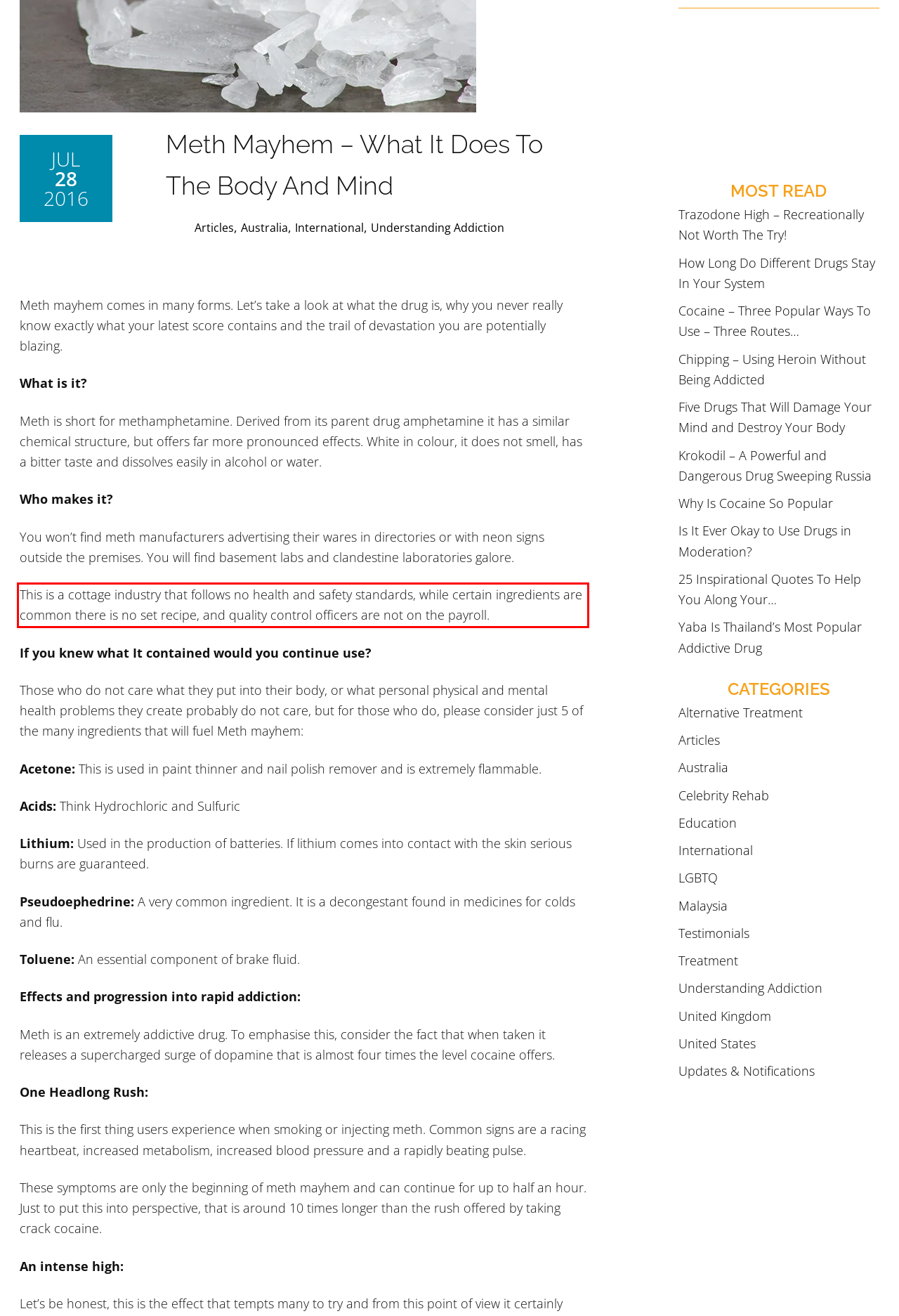Analyze the webpage screenshot and use OCR to recognize the text content in the red bounding box.

This is a cottage industry that follows no health and safety standards, while certain ingredients are common there is no set recipe, and quality control officers are not on the payroll.